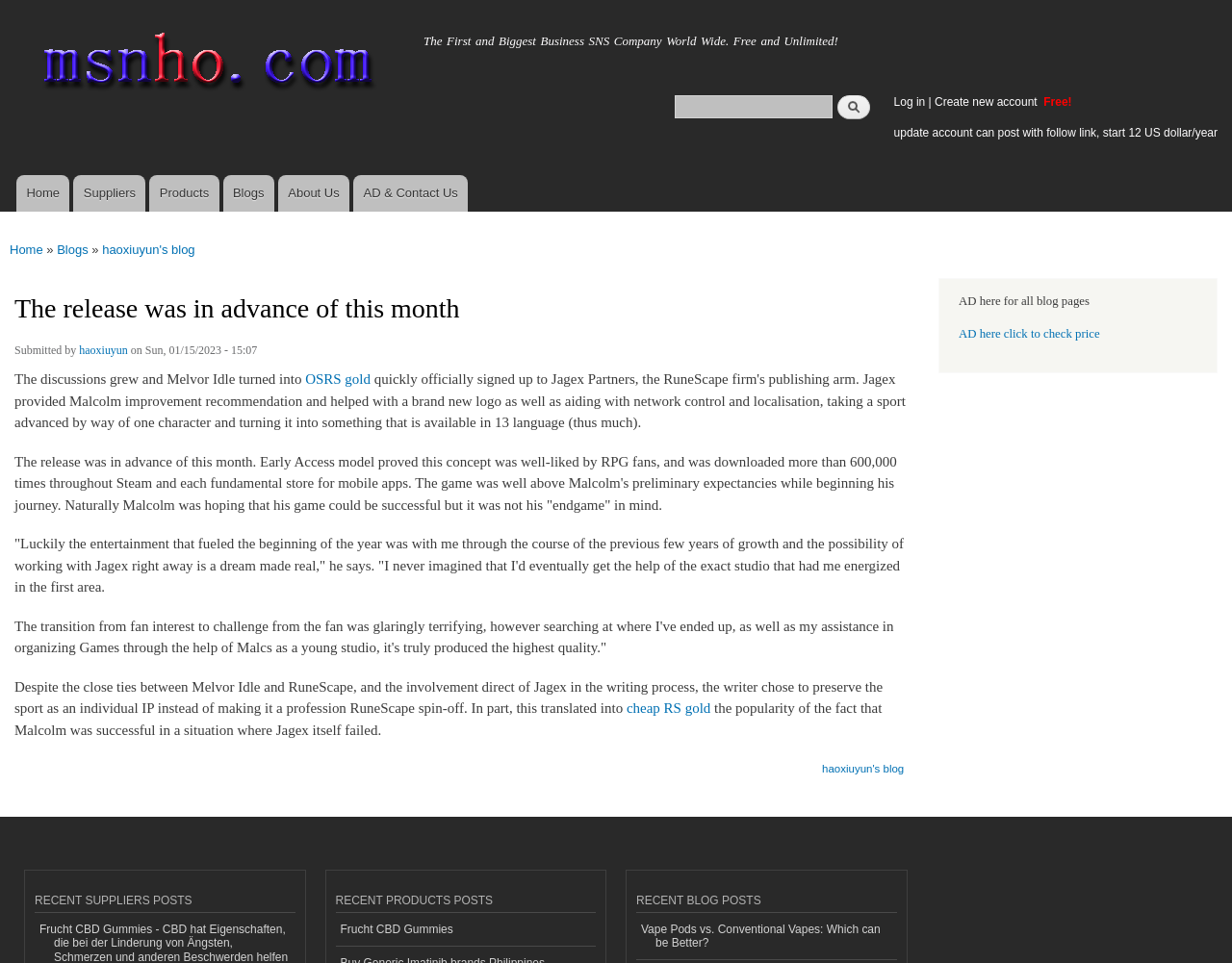Please identify the bounding box coordinates of the clickable element to fulfill the following instruction: "Click on the 'Previous' button". The coordinates should be four float numbers between 0 and 1, i.e., [left, top, right, bottom].

None